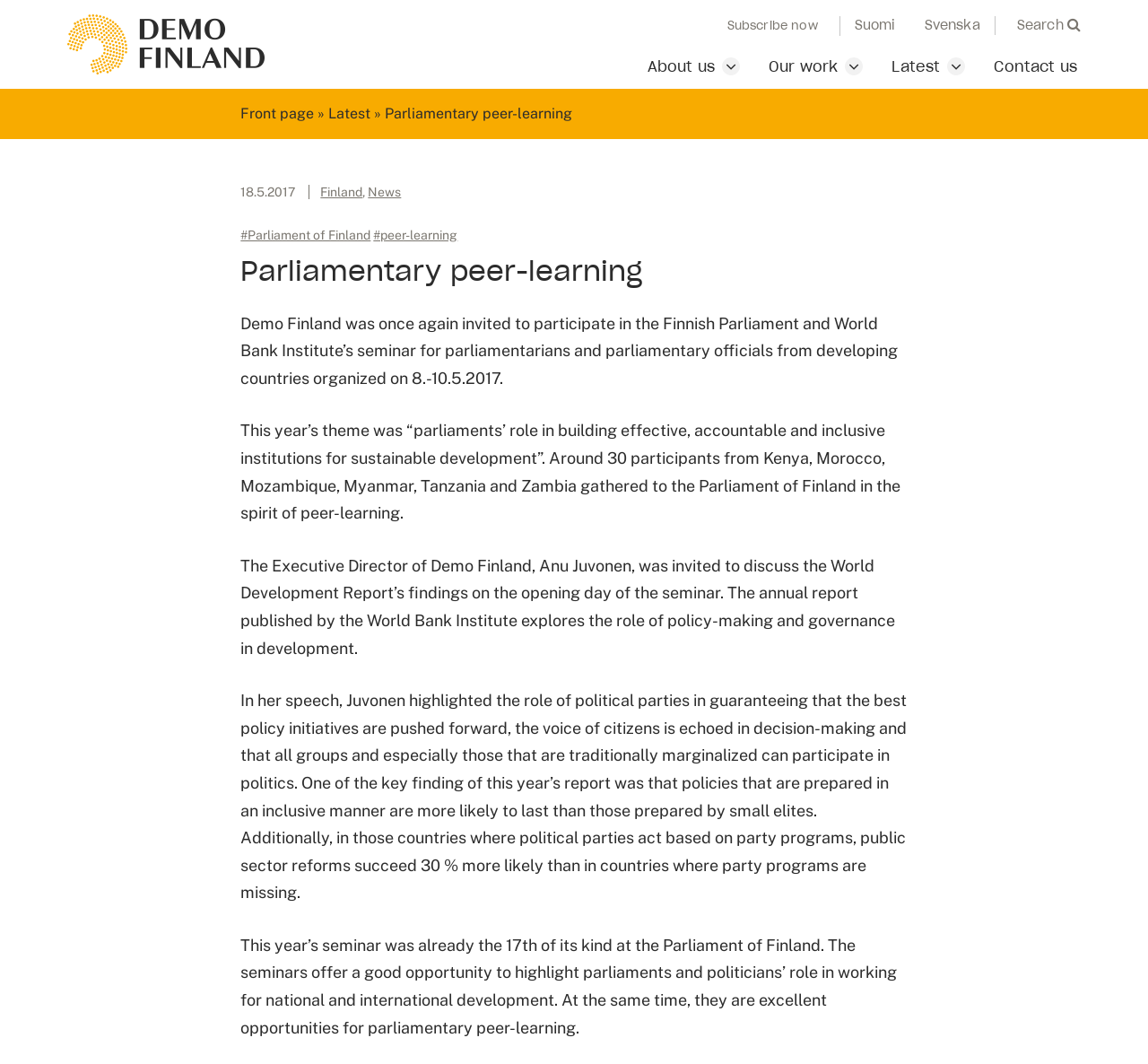What is the purpose of the seminars?
Give a detailed response to the question by analyzing the screenshot.

I found the answer by reading the text in the webpage, specifically the last paragraph, which mentions 'The seminars offer a good opportunity to highlight parliaments and politicians’ role in working for national and international development.'